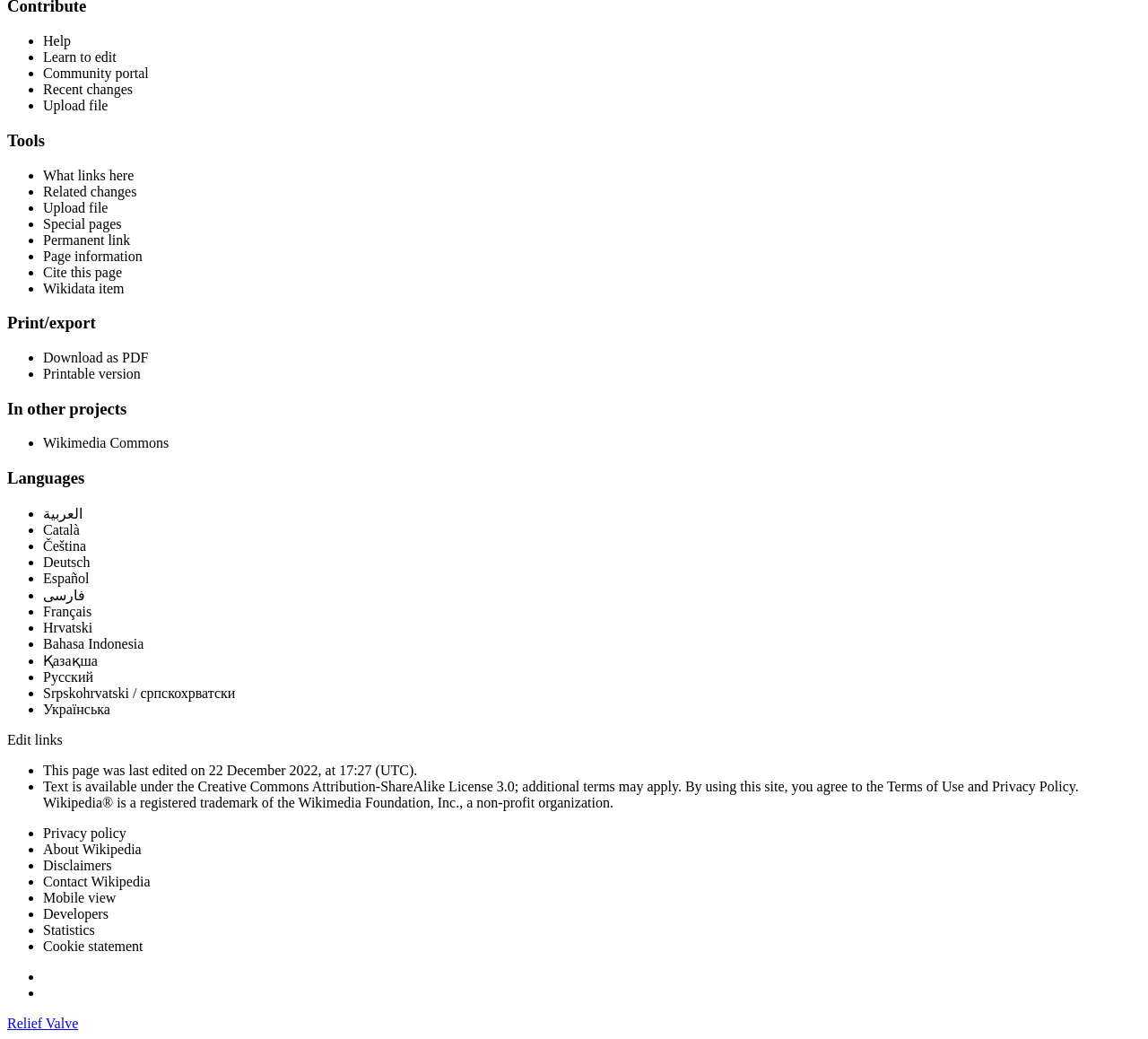Locate the bounding box coordinates of the item that should be clicked to fulfill the instruction: "View 'Page information'".

[0.038, 0.239, 0.124, 0.254]